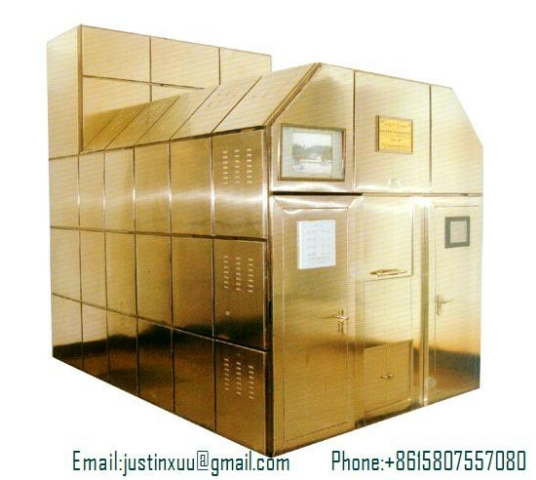Give a detailed explanation of what is happening in the image.

The image depicts a specialized cremation machine designed for the dignified cremation of both human and pet remains. The machine features a sleek, metallic exterior that reflects its surroundings, emphasizing its industrial yet respectful purpose. Notably, the structure has a prominent front door, which is accessed for placing the remains inside. Above the door, there's a small monitor displaying operational details, suggesting advanced technology integrated within the unit. The enclosed design suggests a focus on safety and privacy, while multiple compartments on the sides indicate its capacity to handle various cremation needs. This machine serves as an essential tool in crematoria, providing a compassionate option for honoring loved ones in their final journey.